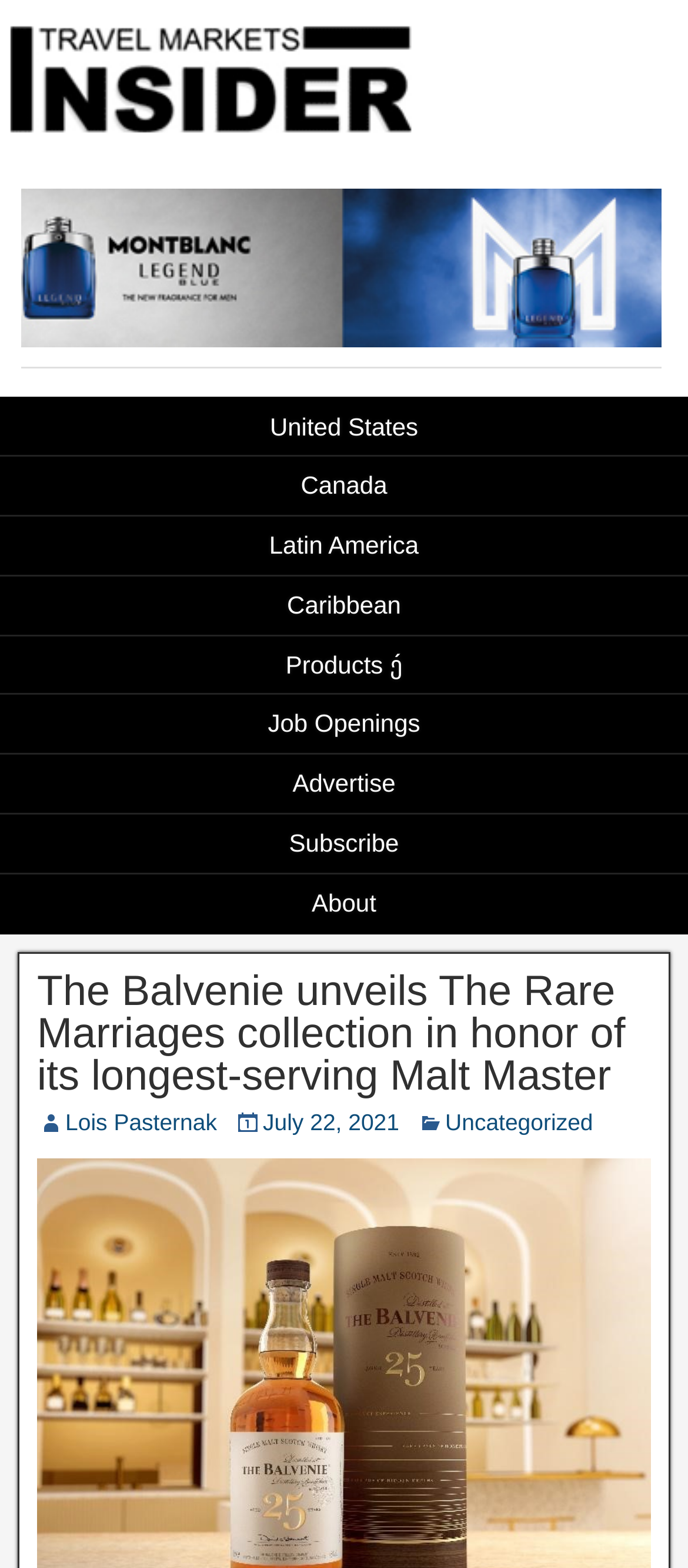Please analyze the image and provide a thorough answer to the question:
What category is the article under?

I found the link 'Uncategorized' below the article title, which suggests that the article is categorized under 'Uncategorized'.